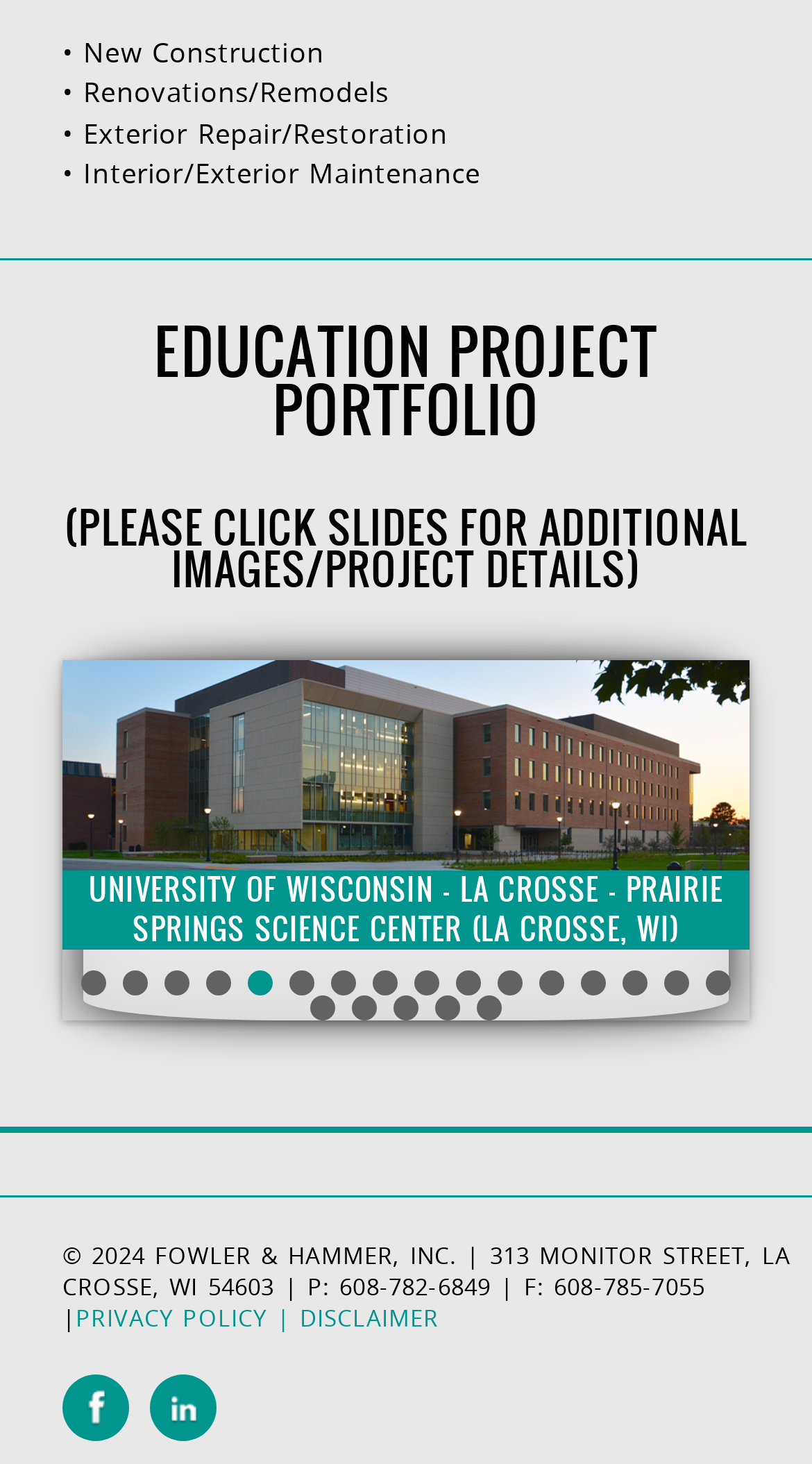Please answer the following question using a single word or phrase: 
What is the company's phone number?

608-782-6849